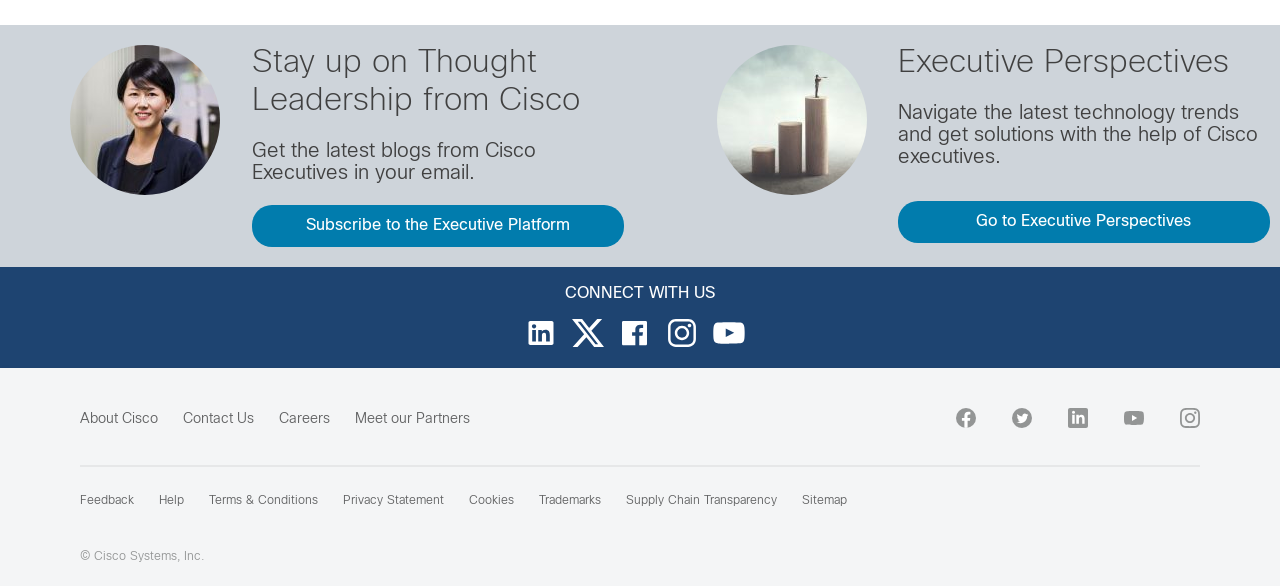Use a single word or phrase to respond to the question:
What is the topic of the 'Executive Perspectives' section?

Technology trends and solutions